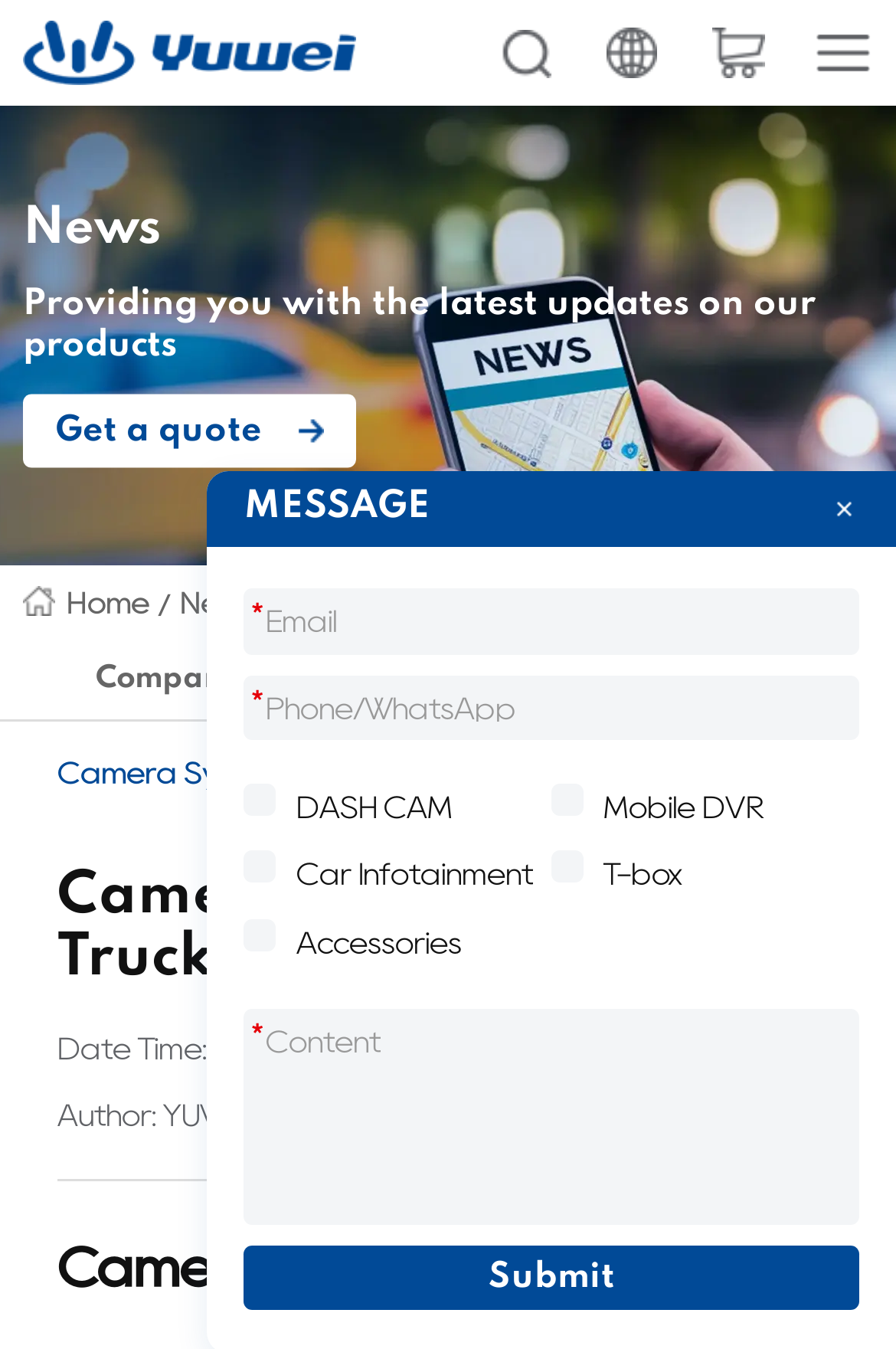Identify the bounding box coordinates of the section to be clicked to complete the task described by the following instruction: "Submit the form". The coordinates should be four float numbers between 0 and 1, formatted as [left, top, right, bottom].

[0.273, 0.924, 0.958, 0.971]